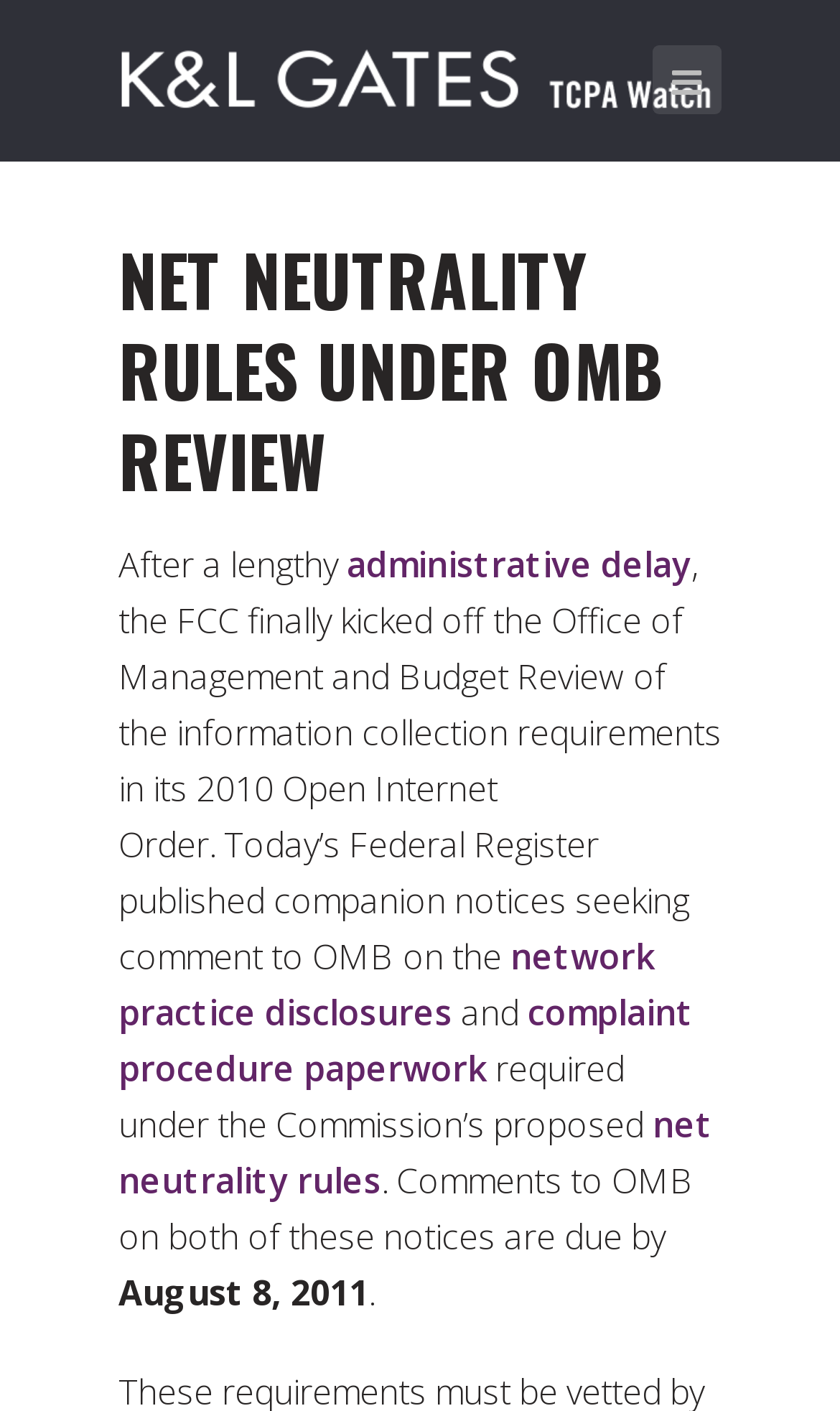Detail the various sections and features of the webpage.

The webpage is about Net Neutrality Rules under OMB Review, as indicated by the title. At the top, there is a link to "TCPA Watch" on the left side, and a small icon represented by "\uf0c9" on the right side. Below these elements, there is a large heading "NET NEUTRALITY RULES UNDER OMB REVIEW" that spans almost the entire width of the page.

The main content of the page is a block of text that starts with "After a lengthy administrative delay" and continues to describe the FCC's actions regarding Net Neutrality rules. The text is divided into several paragraphs, with links to external sources scattered throughout. There are four links in total, pointing to different articles and documents related to Net Neutrality.

The text is organized in a single column, with the links and paragraphs flowing from top to bottom. The links are positioned inline with the surrounding text, and their bounding boxes indicate that they are relatively short and do not span the entire width of the page. The text itself is dense and informative, providing details about the FCC's actions and the implications of the Net Neutrality rules.

At the bottom of the page, there is a final sentence that mentions the deadline for comments to OMB, which is August 8, 2011. Overall, the webpage appears to be a news article or blog post that provides information and analysis about Net Neutrality rules and their development.